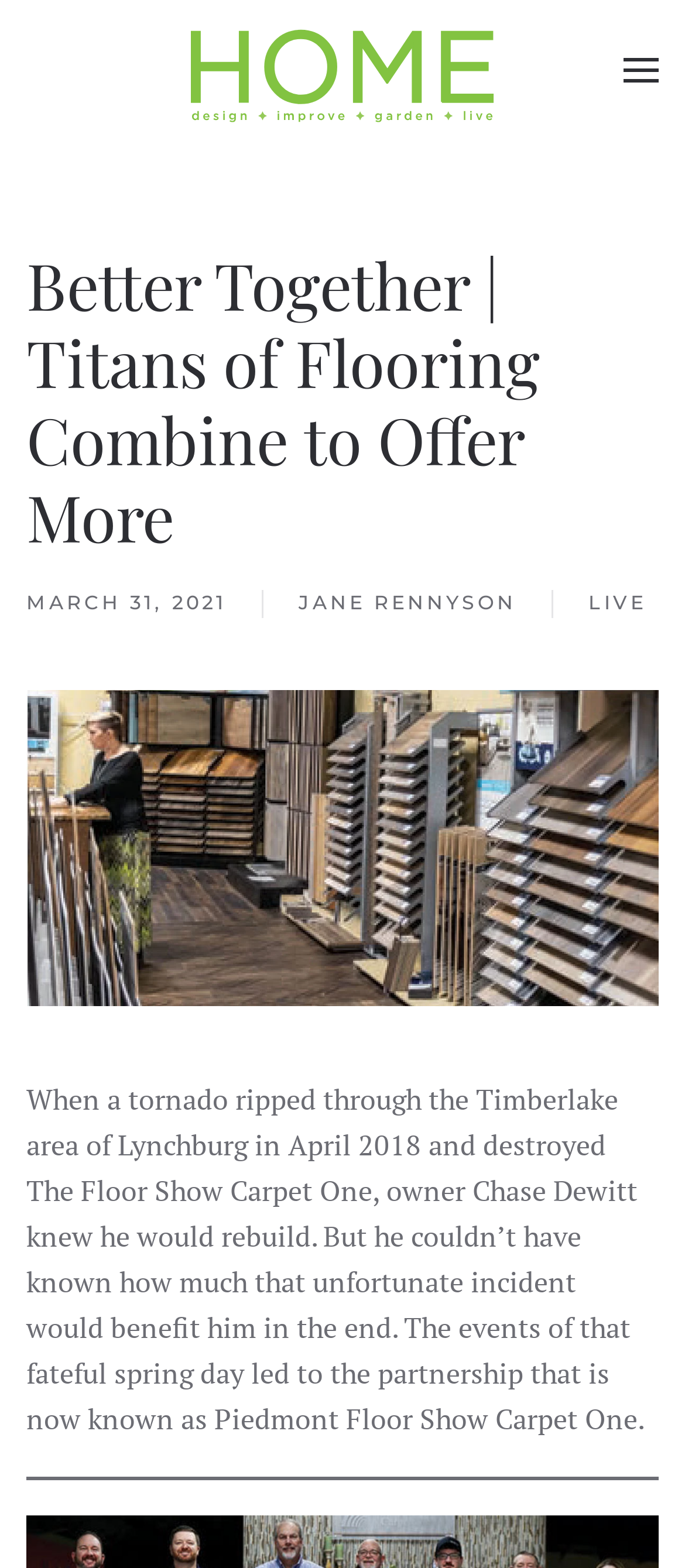Please determine the headline of the webpage and provide its content.

Better Together | Titans of Flooring Combine to Offer More